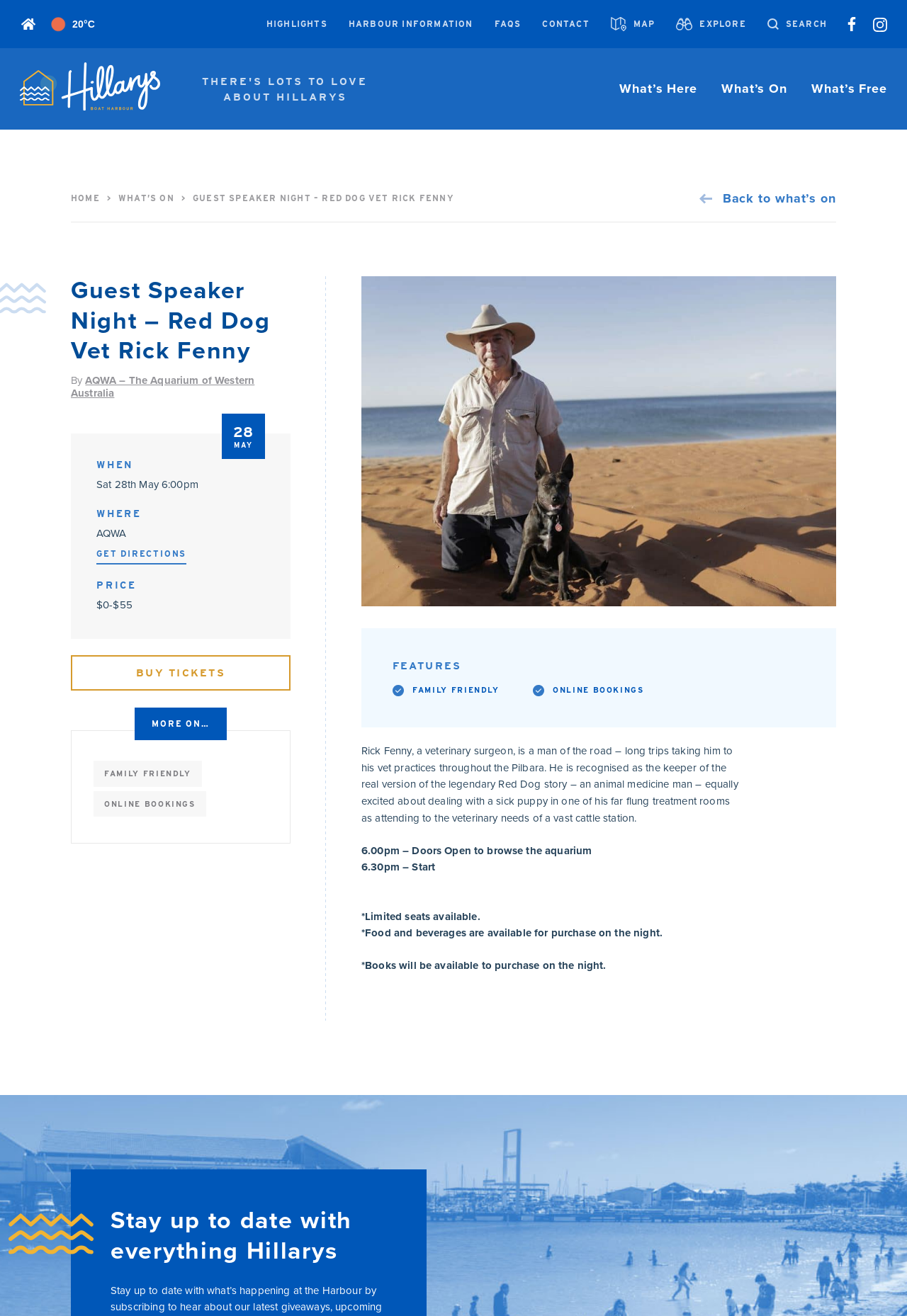Who is the guest speaker?
Refer to the screenshot and respond with a concise word or phrase.

Rick Fenny